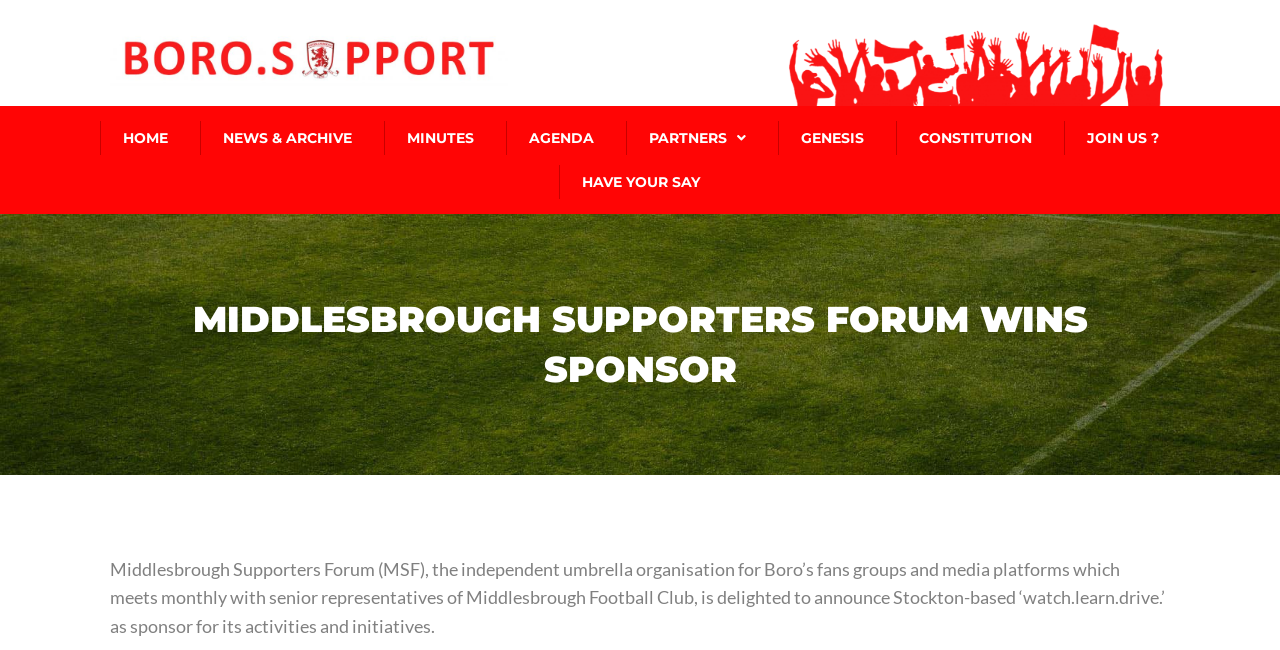Answer the question using only one word or a concise phrase: What is the name of the sponsor?

watch.learn.drive.